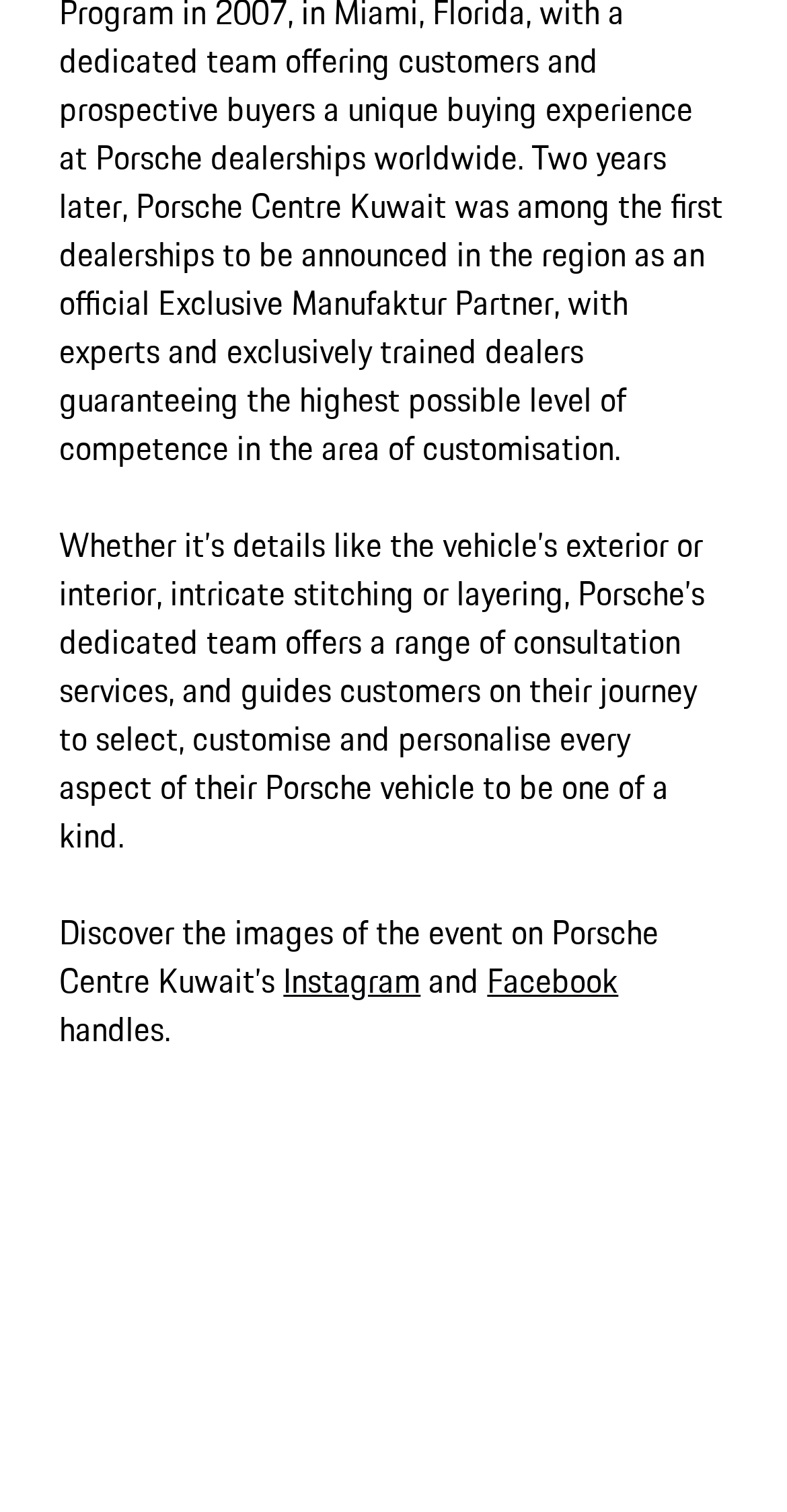Calculate the bounding box coordinates for the UI element based on the following description: "Jason Cohen". Ensure the coordinates are four float numbers between 0 and 1, i.e., [left, top, right, bottom].

None